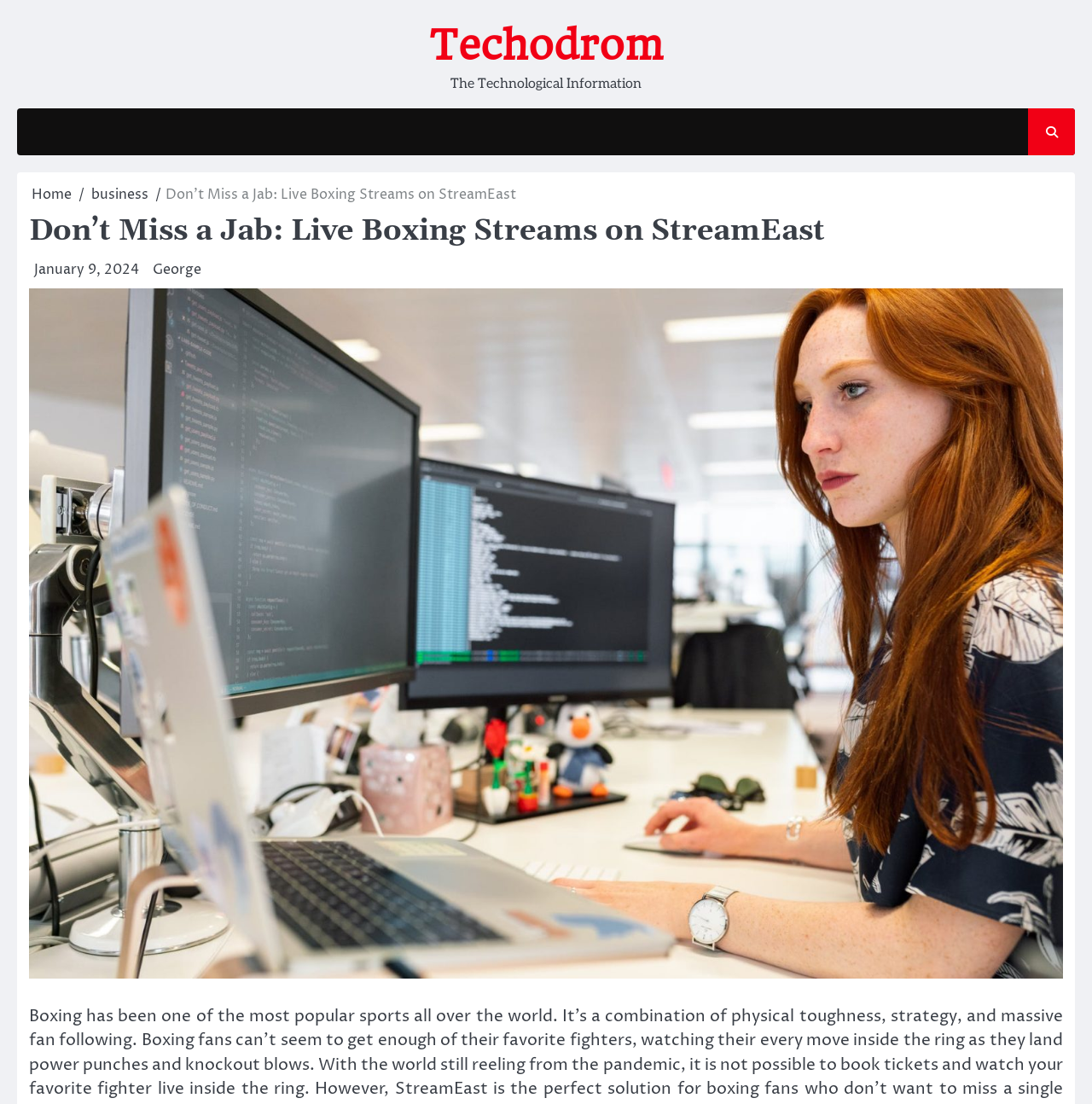Create a full and detailed caption for the entire webpage.

The webpage appears to be an article about live boxing streams on a platform called StreamEast. At the top of the page, there is a link to the website "Techodrom" and a static text element that reads "The Technological Information". 

Below this, there is a navigation section with breadcrumbs, which includes links to the "Home" and "business" pages. The title of the article, "Don’t Miss a Jab: Live Boxing Streams on StreamEast", is displayed prominently in this section. 

To the right of the navigation section, there is a header element that also displays the article title. Below this, there are links to the date "January 9, 2024" and the author "George". 

There is no clear indication of the main content of the article, but based on the meta description, it is likely that the article will discuss the sport of boxing and its popularity around the world.